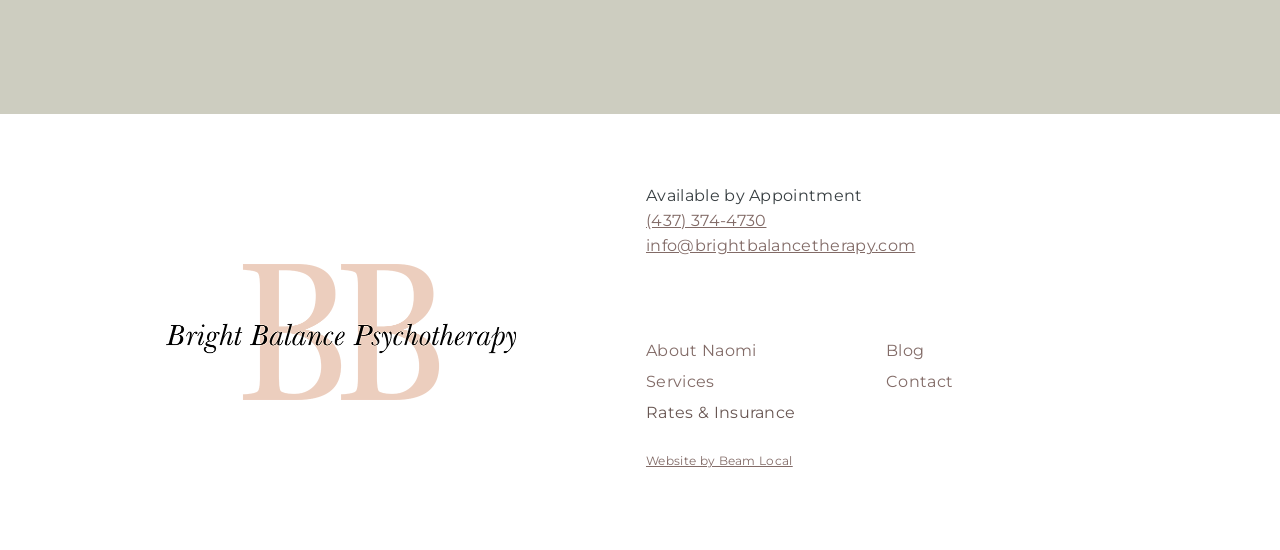Please specify the bounding box coordinates of the clickable region to carry out the following instruction: "view the blog". The coordinates should be four float numbers between 0 and 1, in the format [left, top, right, bottom].

[0.692, 0.616, 0.87, 0.672]